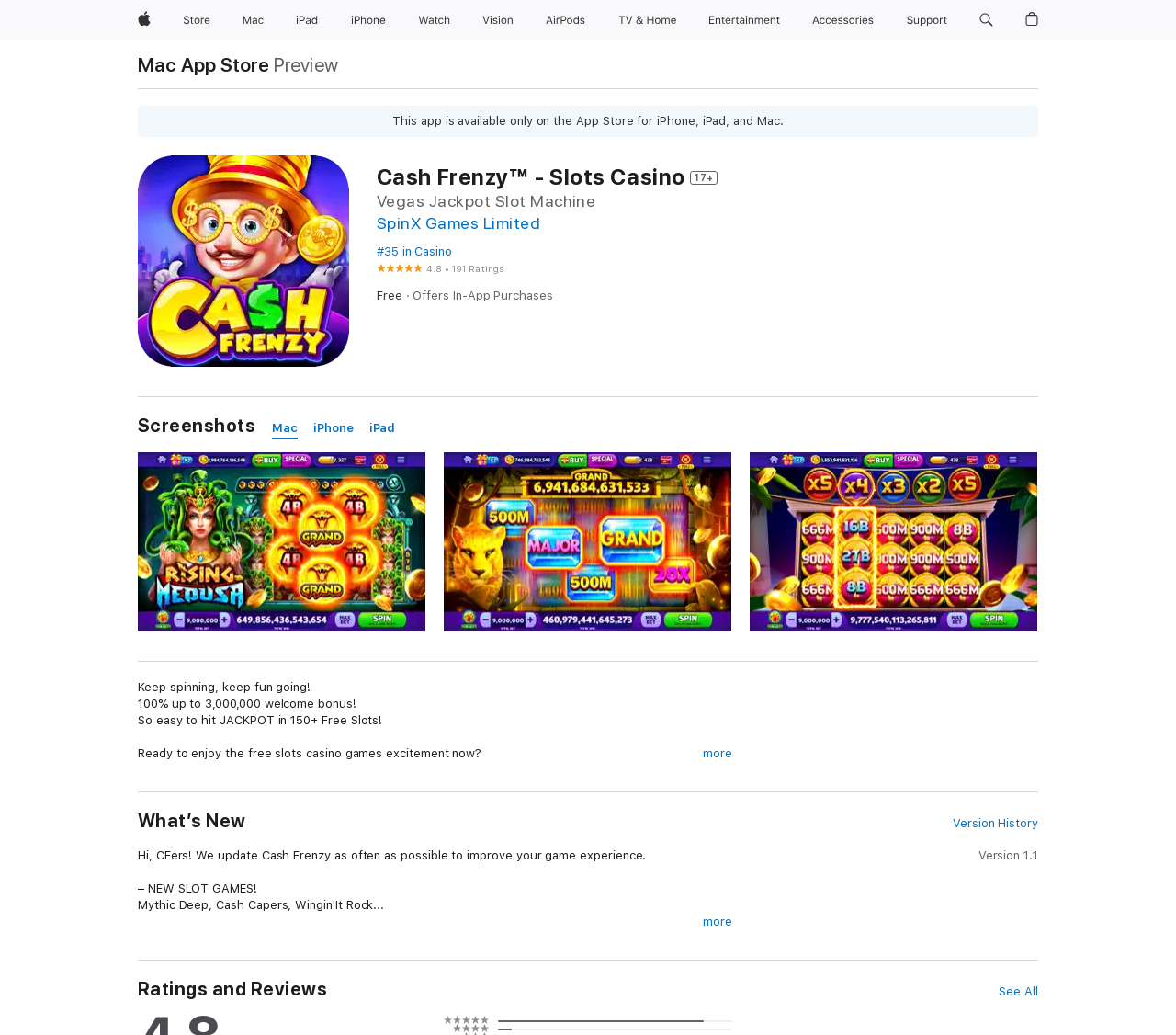Please provide a one-word or short phrase answer to the question:
How many free slots are available?

150+